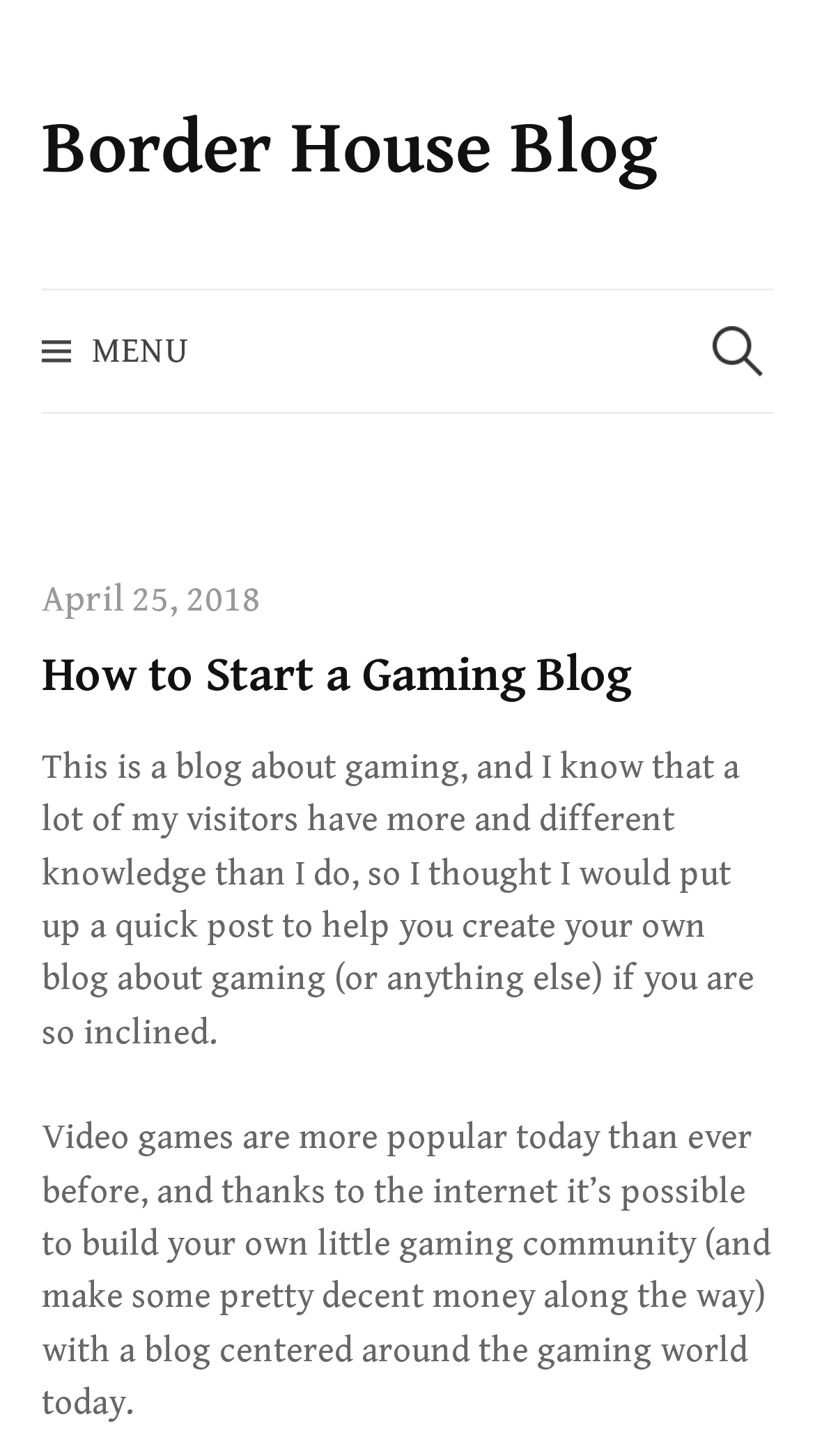For the element described, predict the bounding box coordinates as (top-left x, top-left y, bottom-right x, bottom-right y). All values should be between 0 and 1. Element description: create your own blog

[0.051, 0.622, 0.867, 0.687]